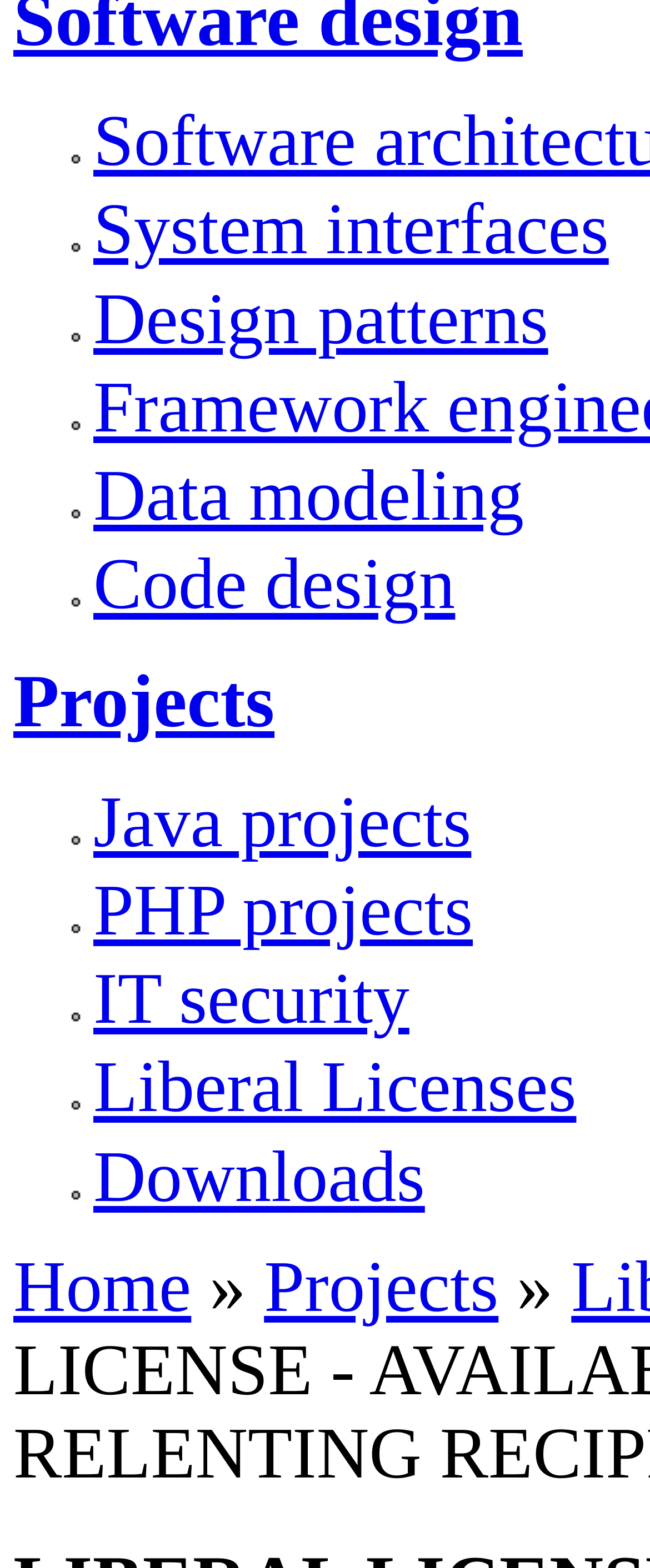Please specify the bounding box coordinates for the clickable region that will help you carry out the instruction: "Click on System interfaces".

[0.144, 0.122, 0.937, 0.173]